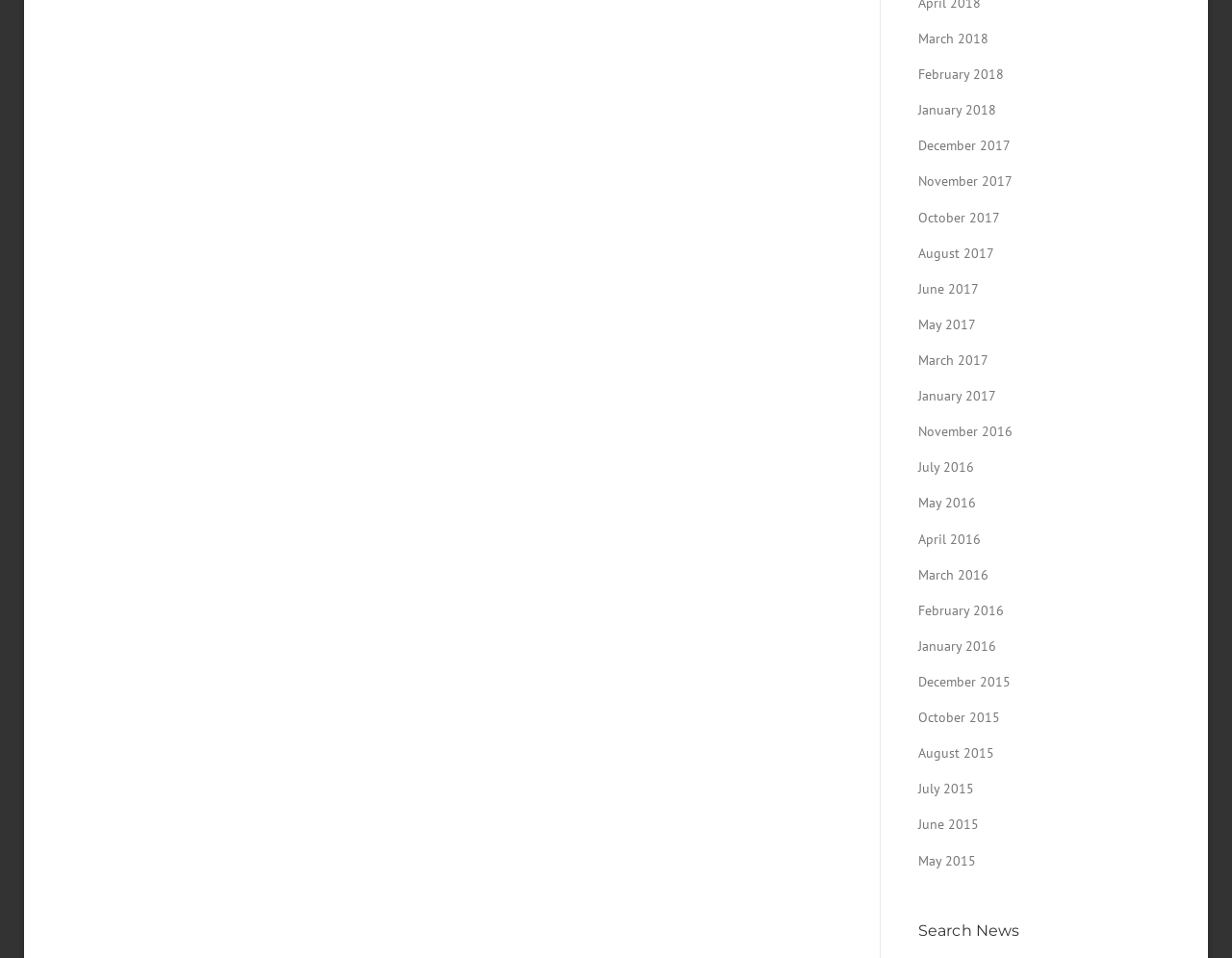Using the details in the image, give a detailed response to the question below:
What is the latest month listed?

I looked at the list of links on the webpage and found that the latest month listed is March 2018, which is located at the top of the list.